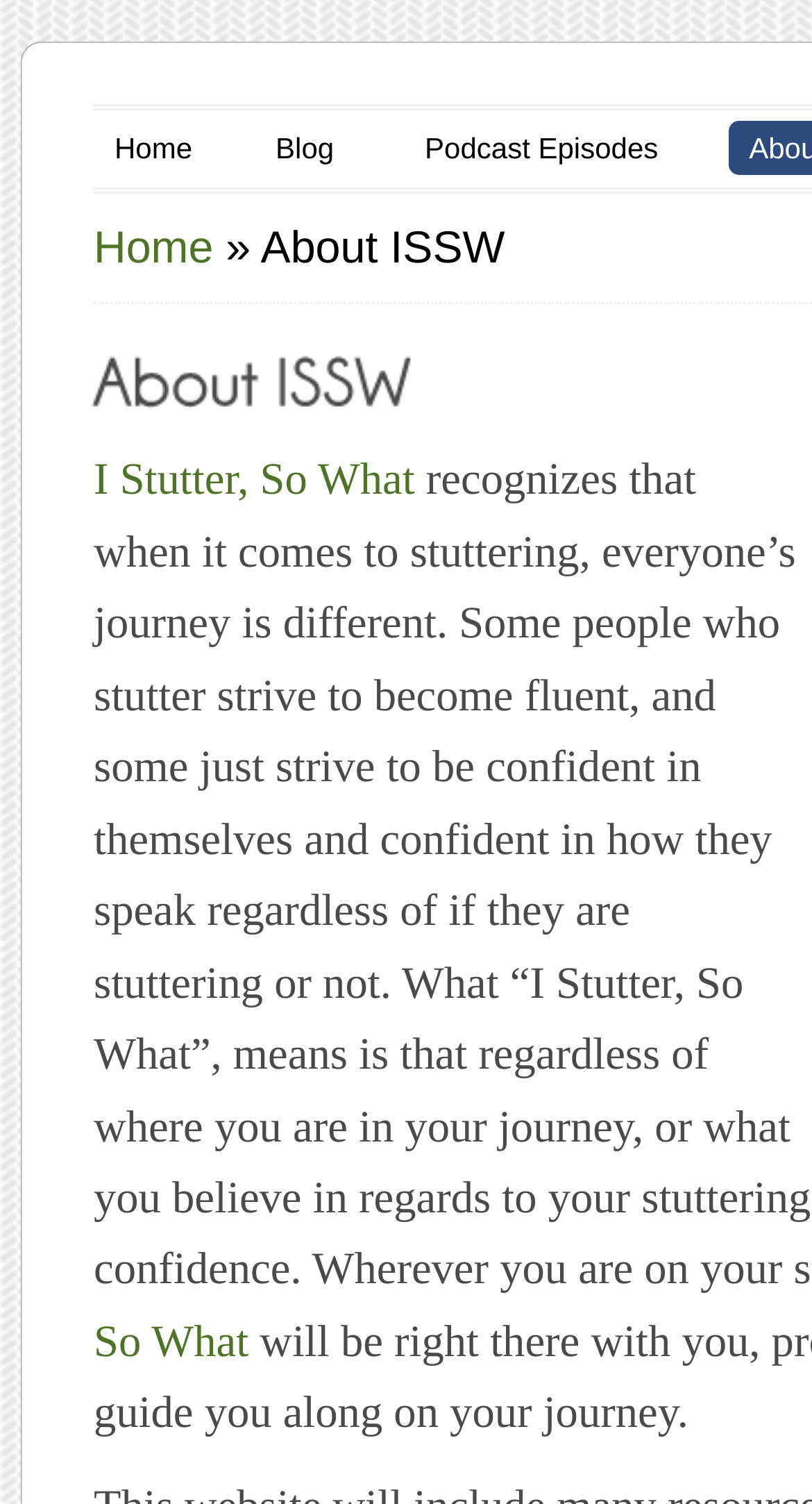Provide your answer in a single word or phrase: 
How many navigation links are there?

4